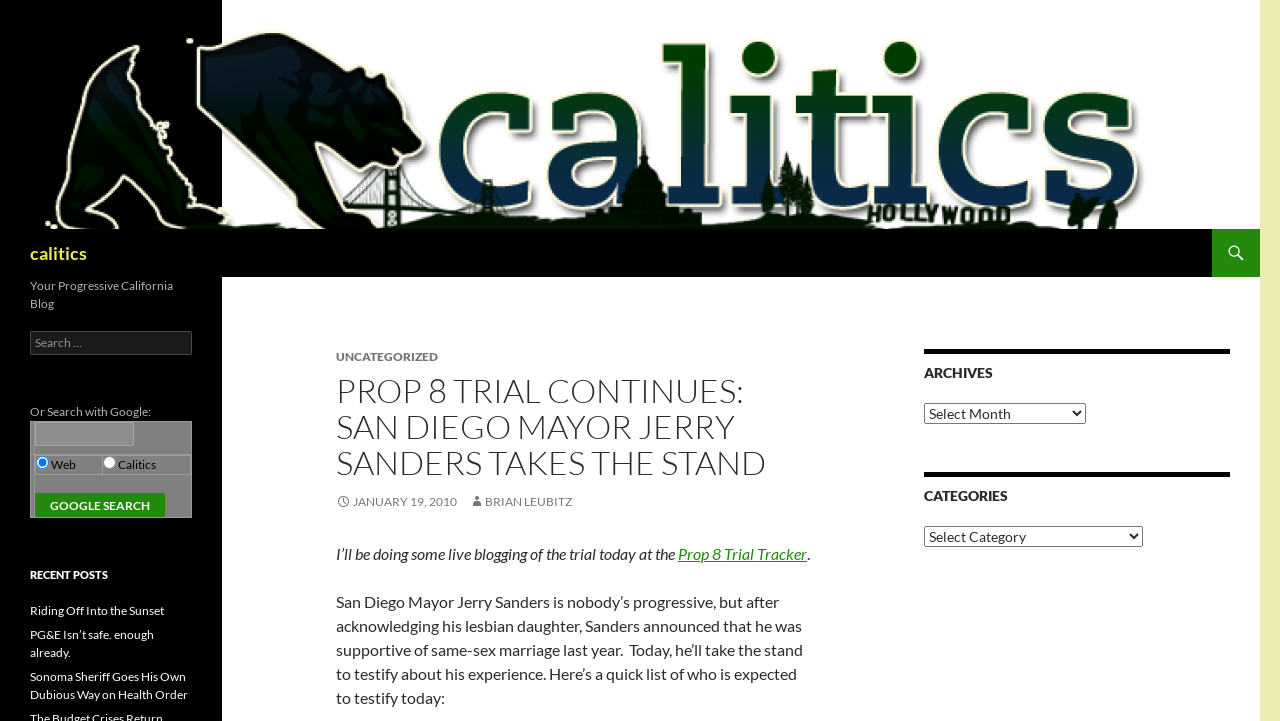Please provide a one-word or short phrase answer to the question:
What is the search engine option available?

Google